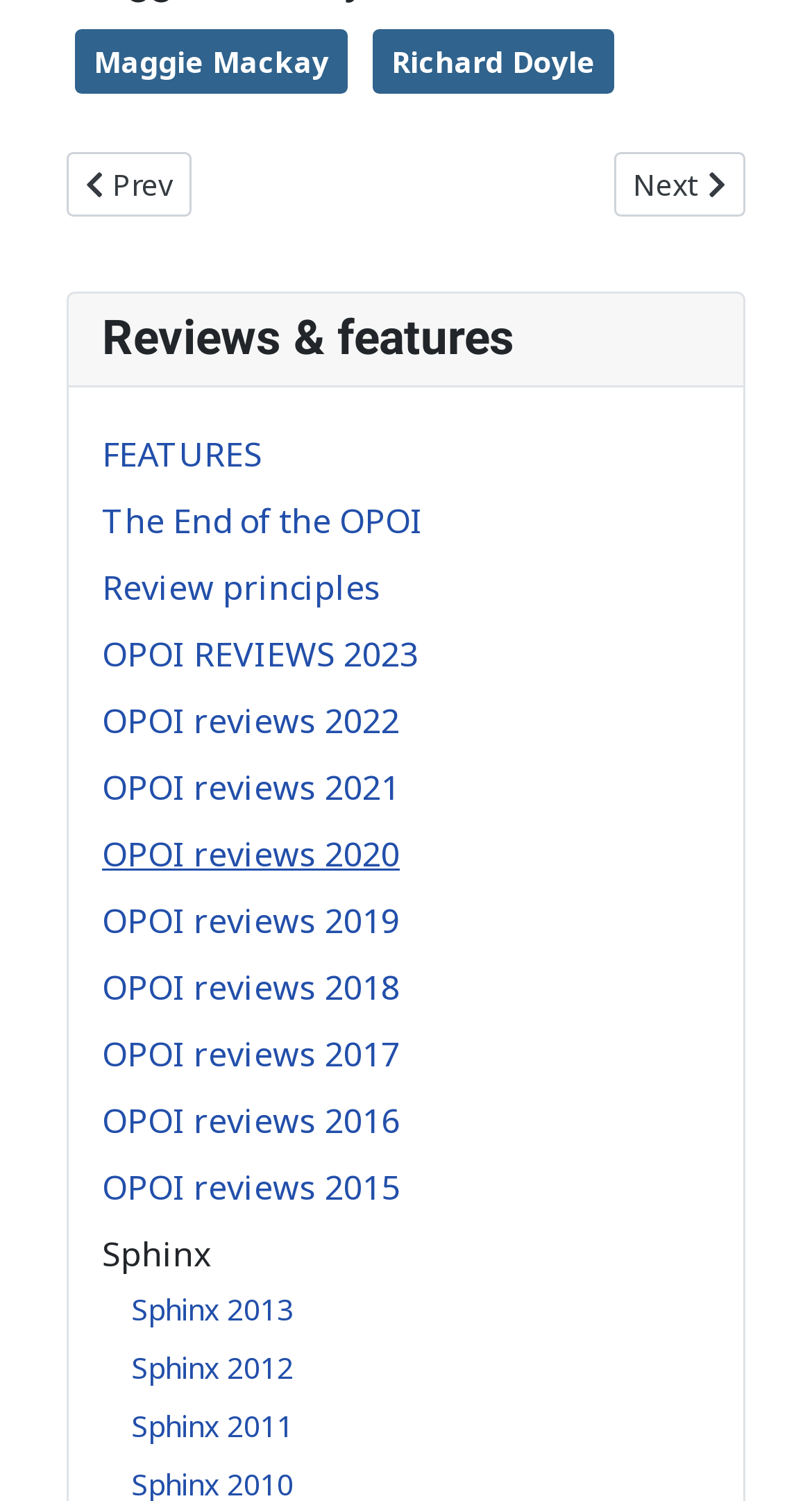What is the category of the webpage?
Refer to the image and provide a thorough answer to the question.

The heading 'Reviews & features' is prominent on the webpage, indicating that the webpage is categorized under reviews and features.